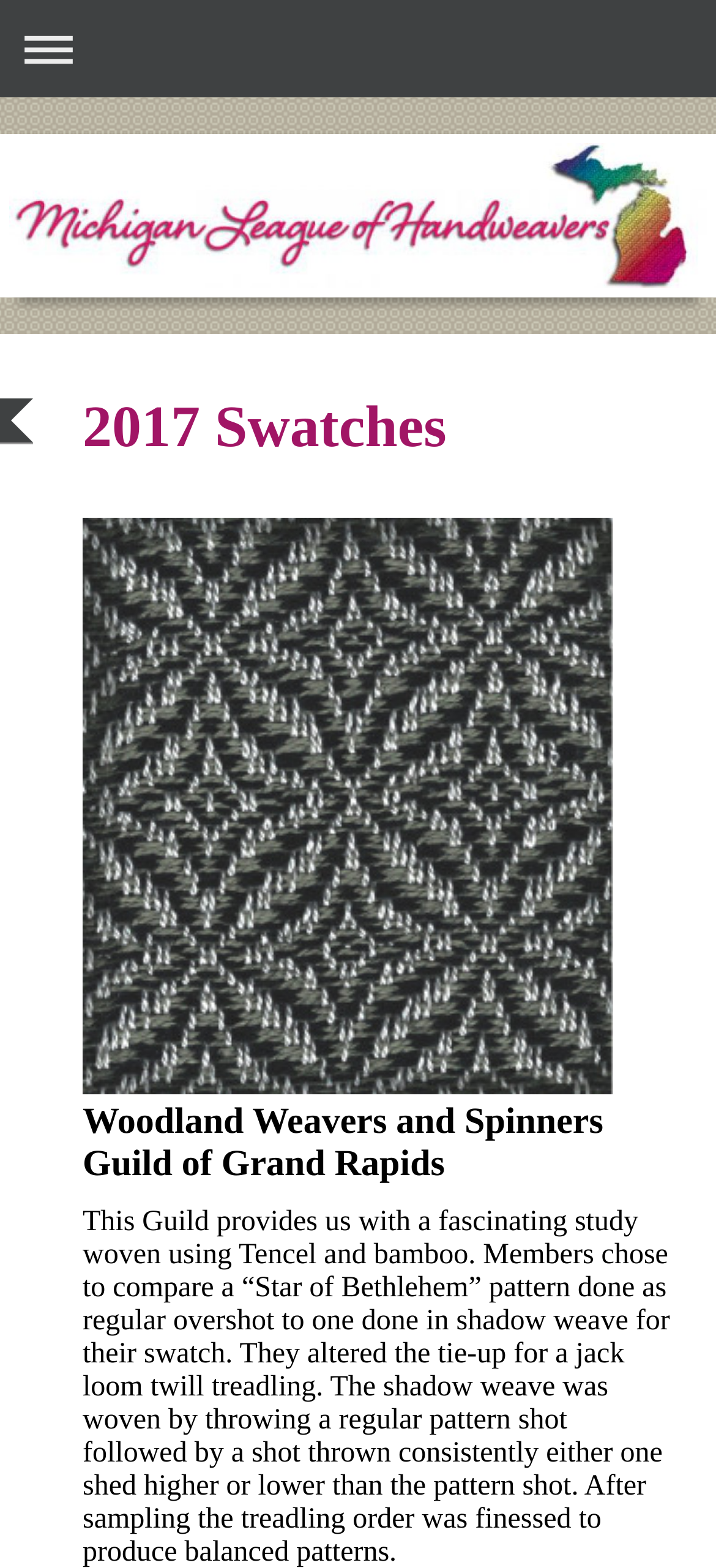Consider the image and give a detailed and elaborate answer to the question: 
What type of loom is used in the swatch?

I found the answer by reading the StaticText element with the text 'They altered the tie-up for a jack loom twill treadling.' which is located at [0.115, 0.769, 0.936, 1.0]. This text mentions the type of loom used in the swatch.